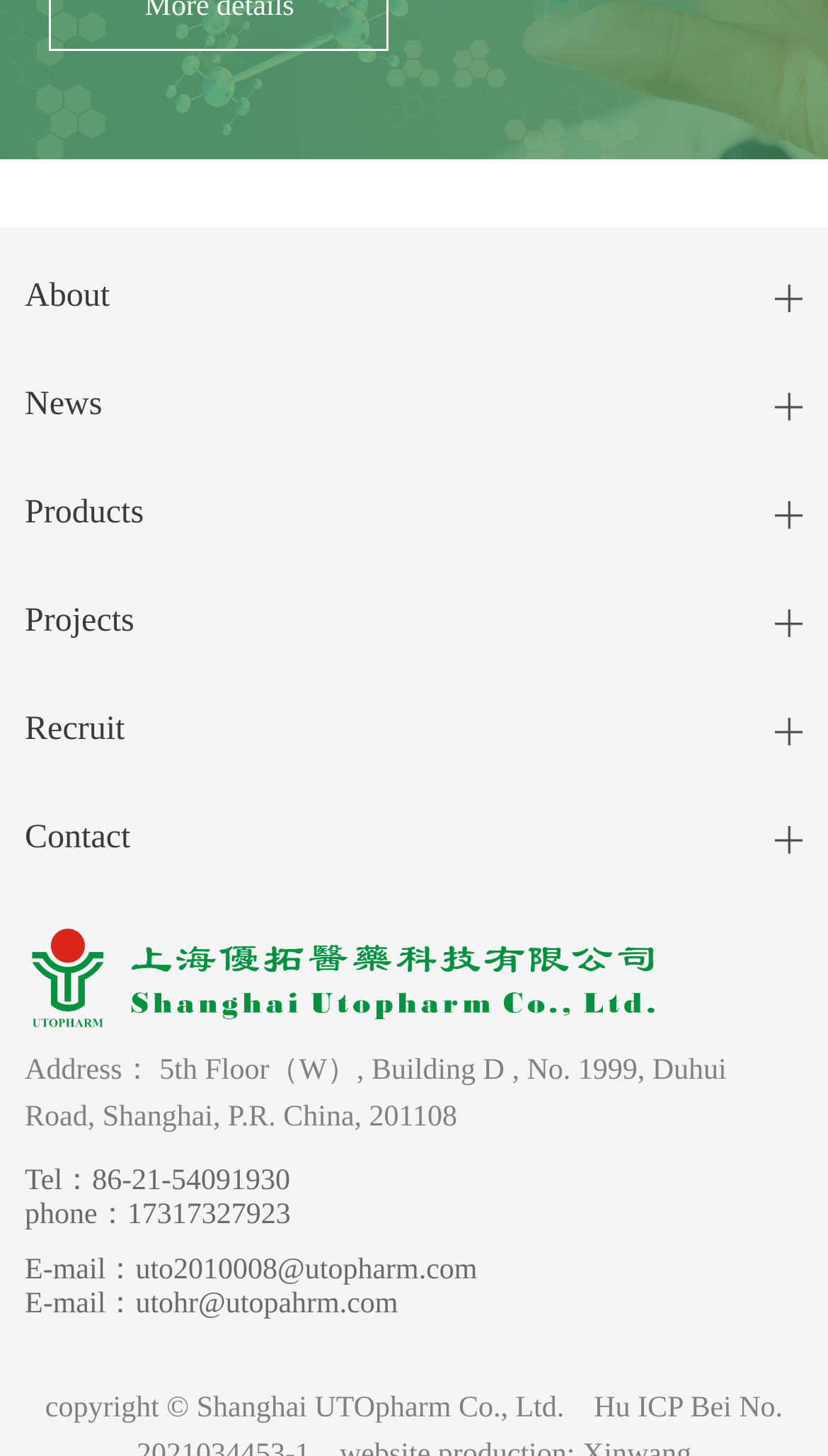Please find the bounding box coordinates of the clickable region needed to complete the following instruction: "contact us". The bounding box coordinates must consist of four float numbers between 0 and 1, i.e., [left, top, right, bottom].

[0.03, 0.54, 0.97, 0.614]